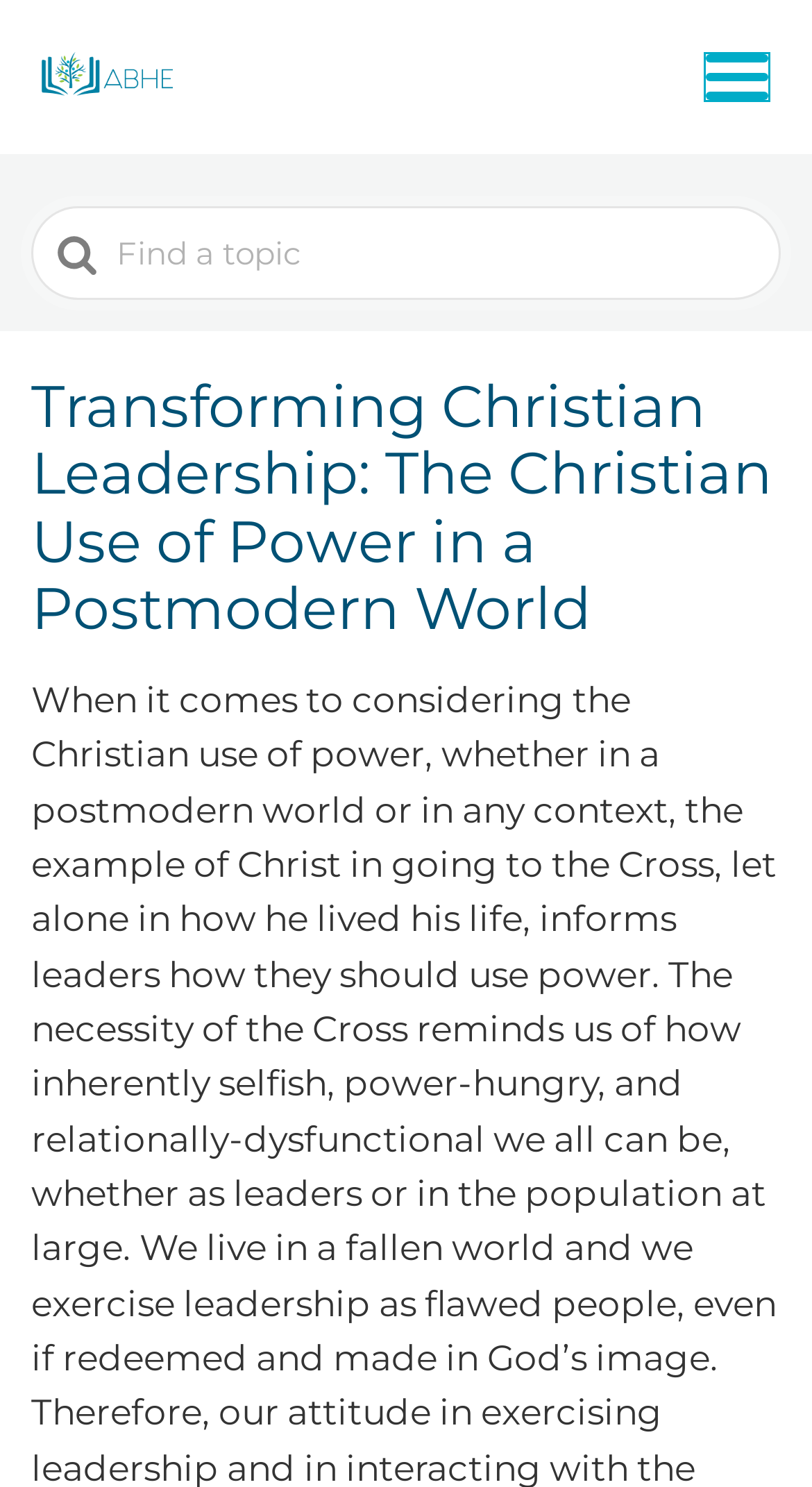What is the icon next to the search box?
Kindly offer a detailed explanation using the data available in the image.

The icon next to the search box is an image with the text content 'Searching...', which suggests that it is a loading or searching indicator.